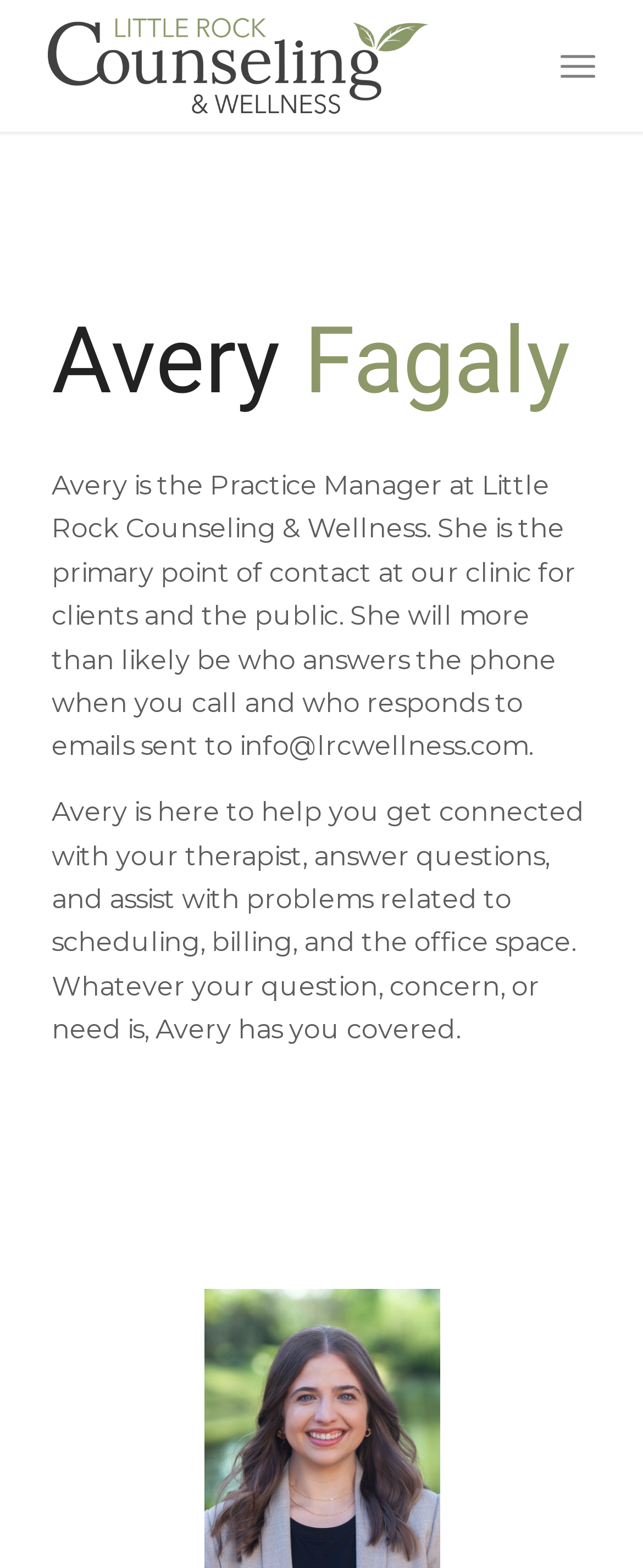Please look at the image and answer the question with a detailed explanation: Who is the Practice Manager at Little Rock Counseling & Wellness?

I found this information by reading the text under the heading 'Avery Fagaly', which describes Avery as the Practice Manager at Little Rock Counseling & Wellness.